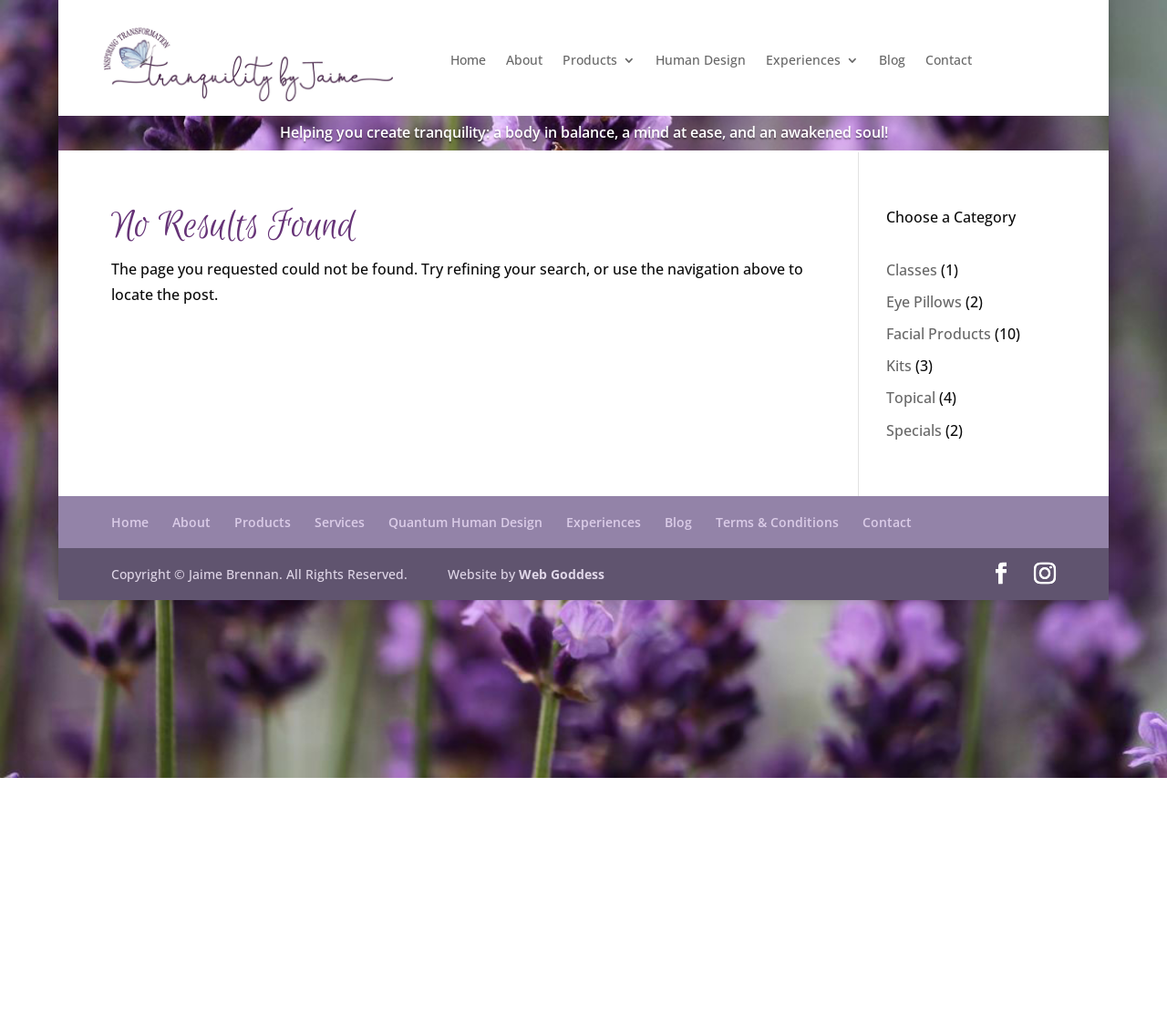Determine the bounding box coordinates of the clickable region to carry out the instruction: "Select the 'Classes' category".

[0.759, 0.251, 0.803, 0.27]